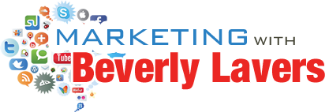What do the surrounding icons and symbols represent?
Kindly offer a comprehensive and detailed response to the question.

The question asks about the meaning of the various colorful social media icons and marketing symbols surrounding the text in the logo. The caption explains that these icons and symbols visually represent the digital marketing landscape that the brand likely engages with, indicating the brand's focus on online marketing strategies.